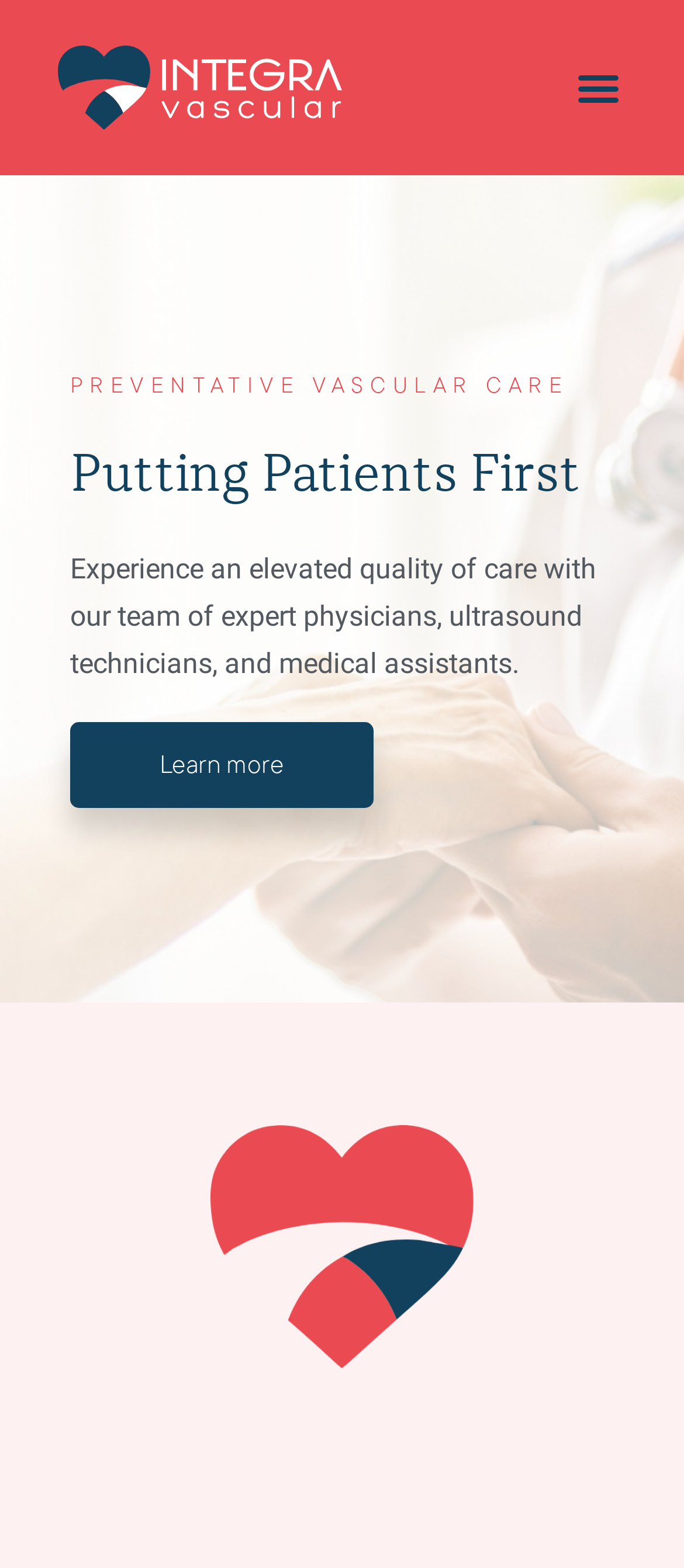For the element described, predict the bounding box coordinates as (top-left x, top-left y, bottom-right x, bottom-right y). All values should be between 0 and 1. Element description: Menu

[0.827, 0.035, 0.923, 0.077]